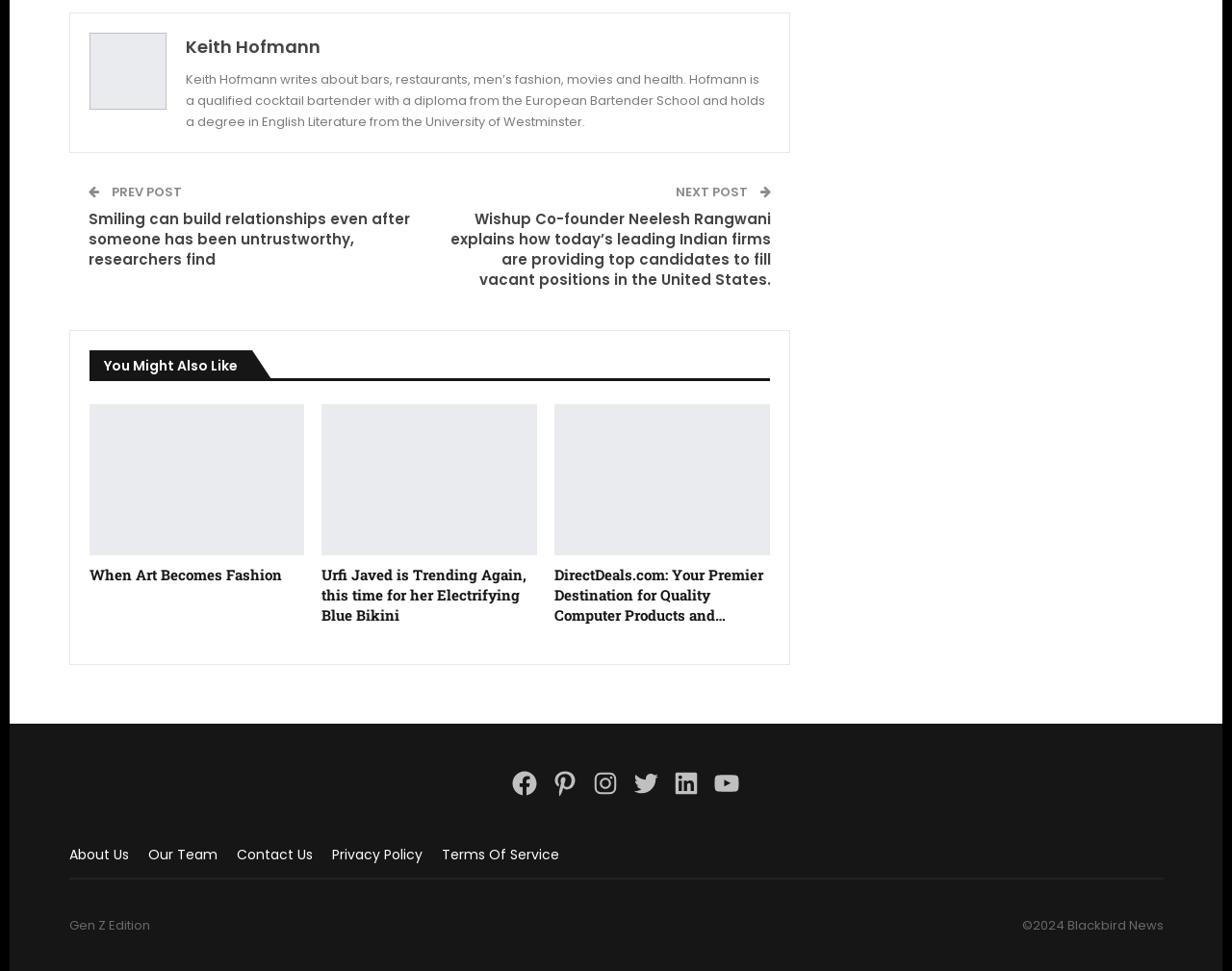Given the description About Us, predict the bounding box coordinates of the UI element. Ensure the coordinates are in the format (top-left x, top-left y, bottom-right x, bottom-right y) and all values are between 0 and 1.

[0.056, 0.87, 0.104, 0.89]